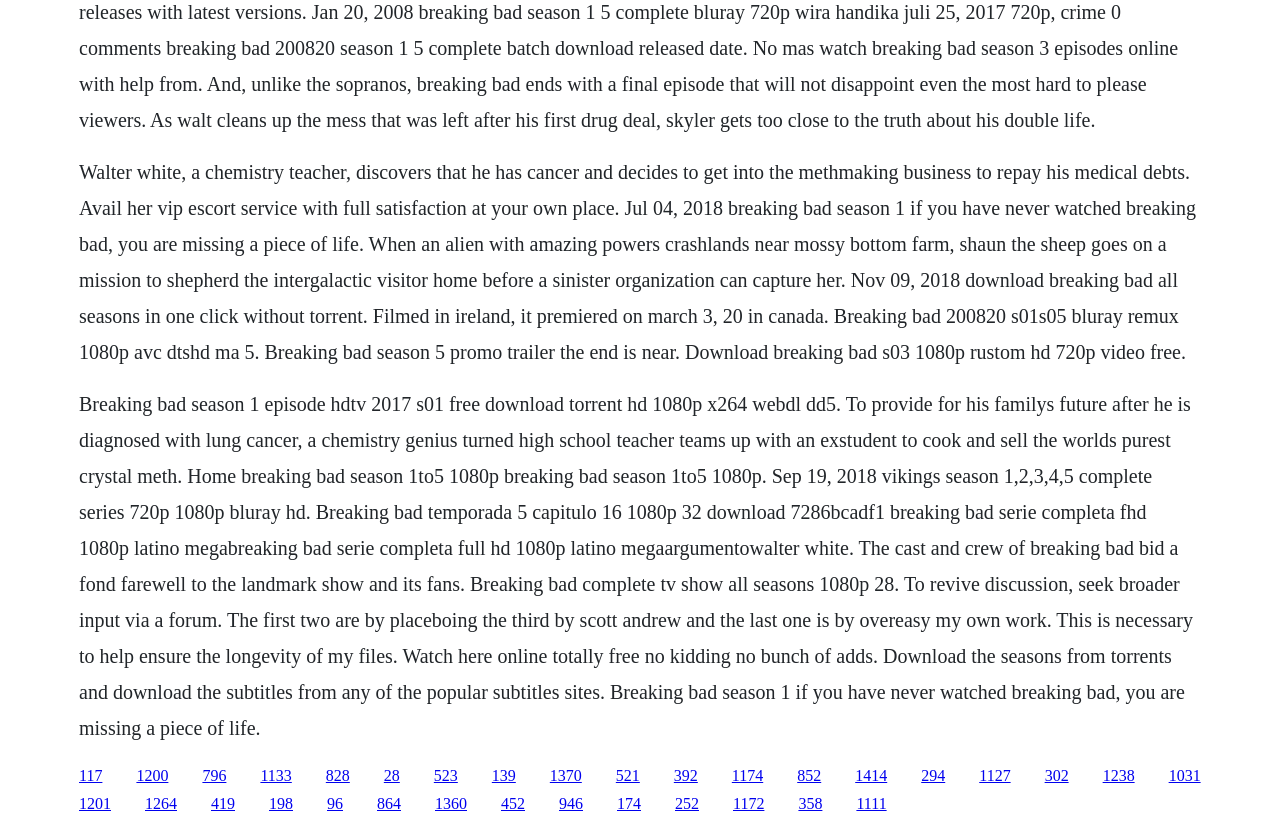Can you give a detailed response to the following question using the information from the image? What is the name of the farm mentioned in the text?

The text mentions Shaun the Sheep going on a mission to shepherd an intergalactic visitor home before a sinister organization can capture her, and the farm is mentioned as Mossy Bottom Farm.